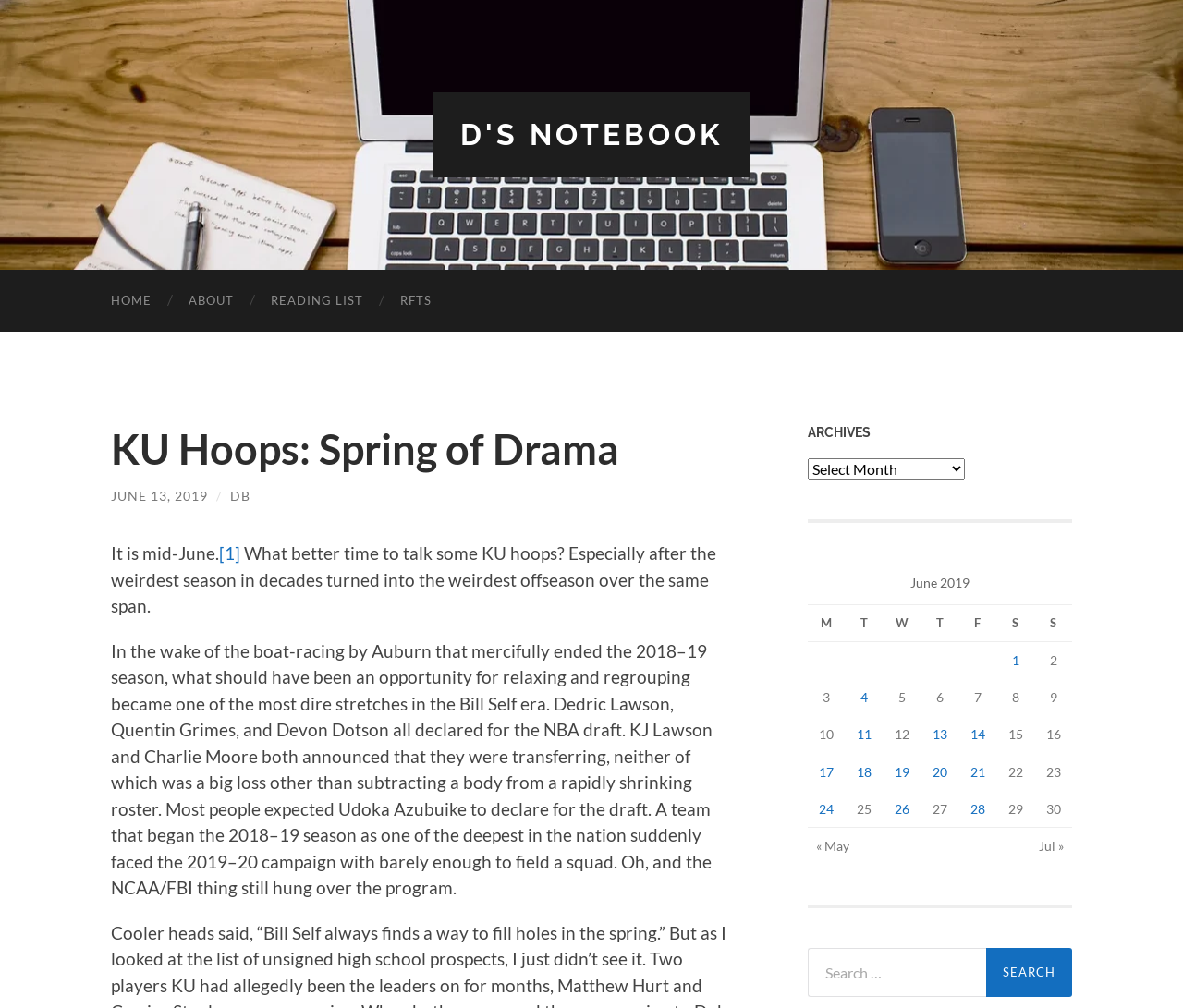Provide the bounding box coordinates of the area you need to click to execute the following instruction: "go to June 13, 2019 posts".

[0.094, 0.484, 0.176, 0.499]